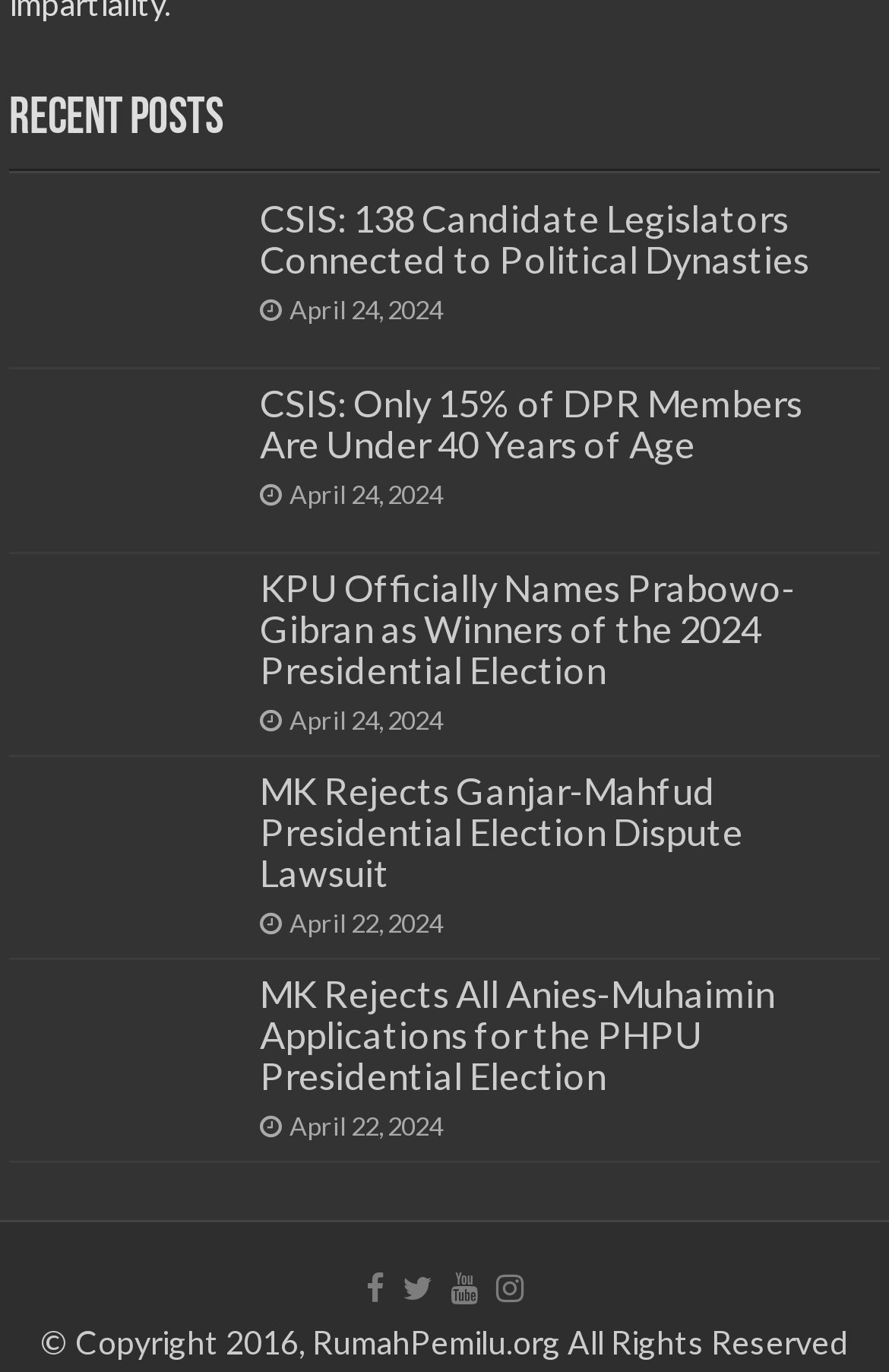Answer with a single word or phrase: 
What is the topic of the third post?

Presidential Election